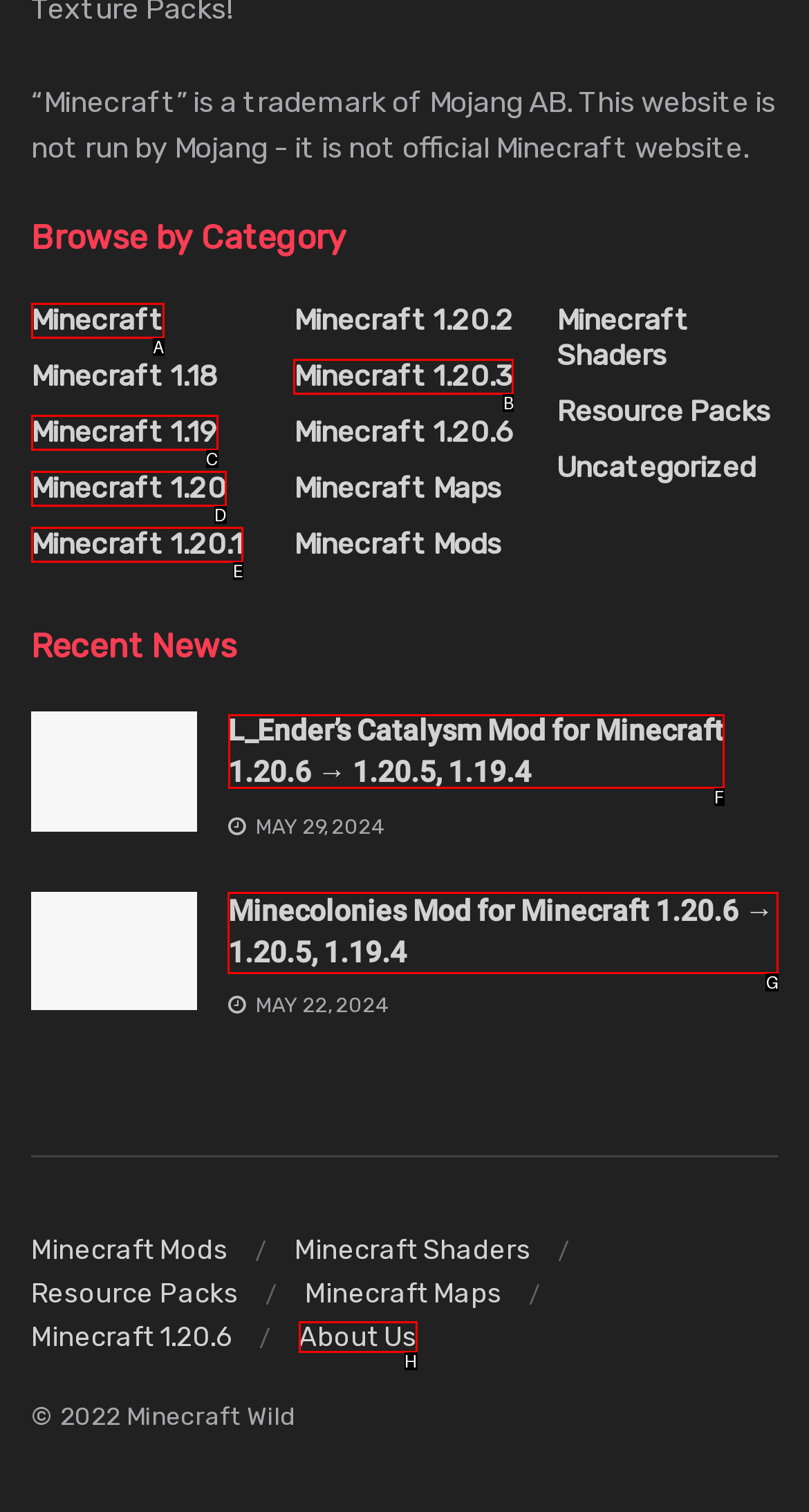Tell me which letter corresponds to the UI element that should be clicked to fulfill this instruction: View Minecolonies Mod
Answer using the letter of the chosen option directly.

G